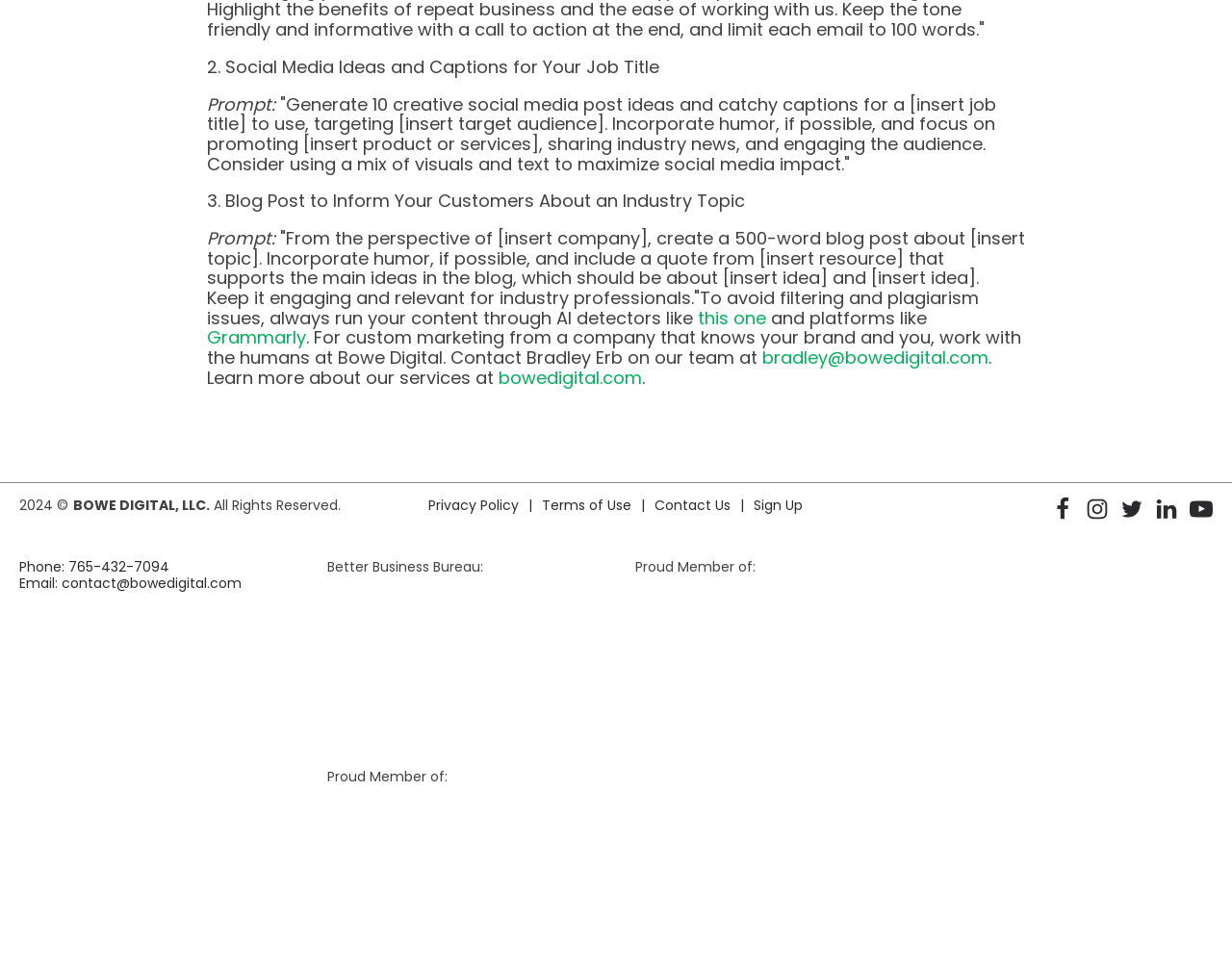What is the purpose of the blog post prompt?
Respond to the question with a single word or phrase according to the image.

To inform customers about an industry topic